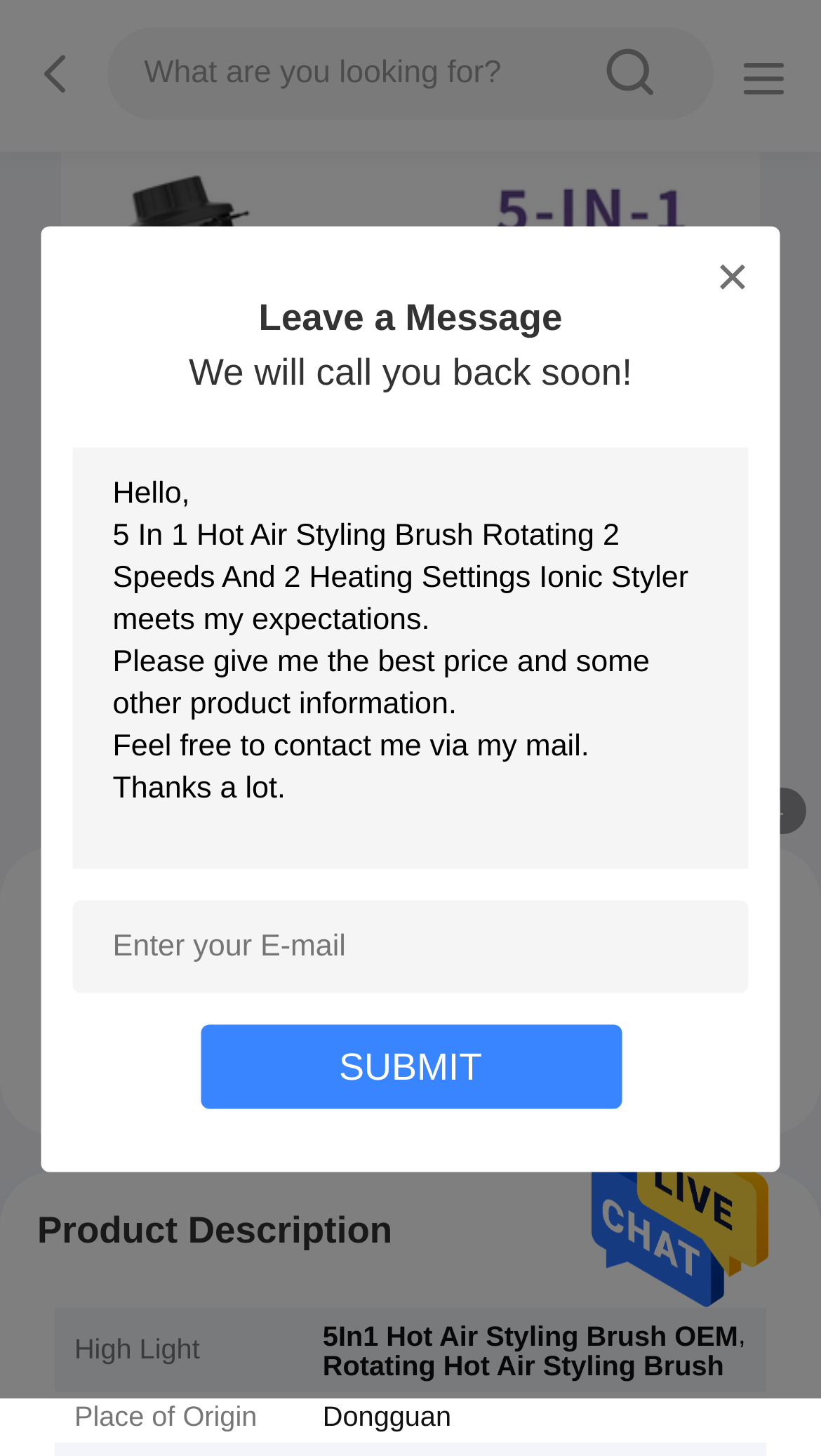Use a single word or phrase to answer the question:
What is the place of origin of the product?

Dongguan